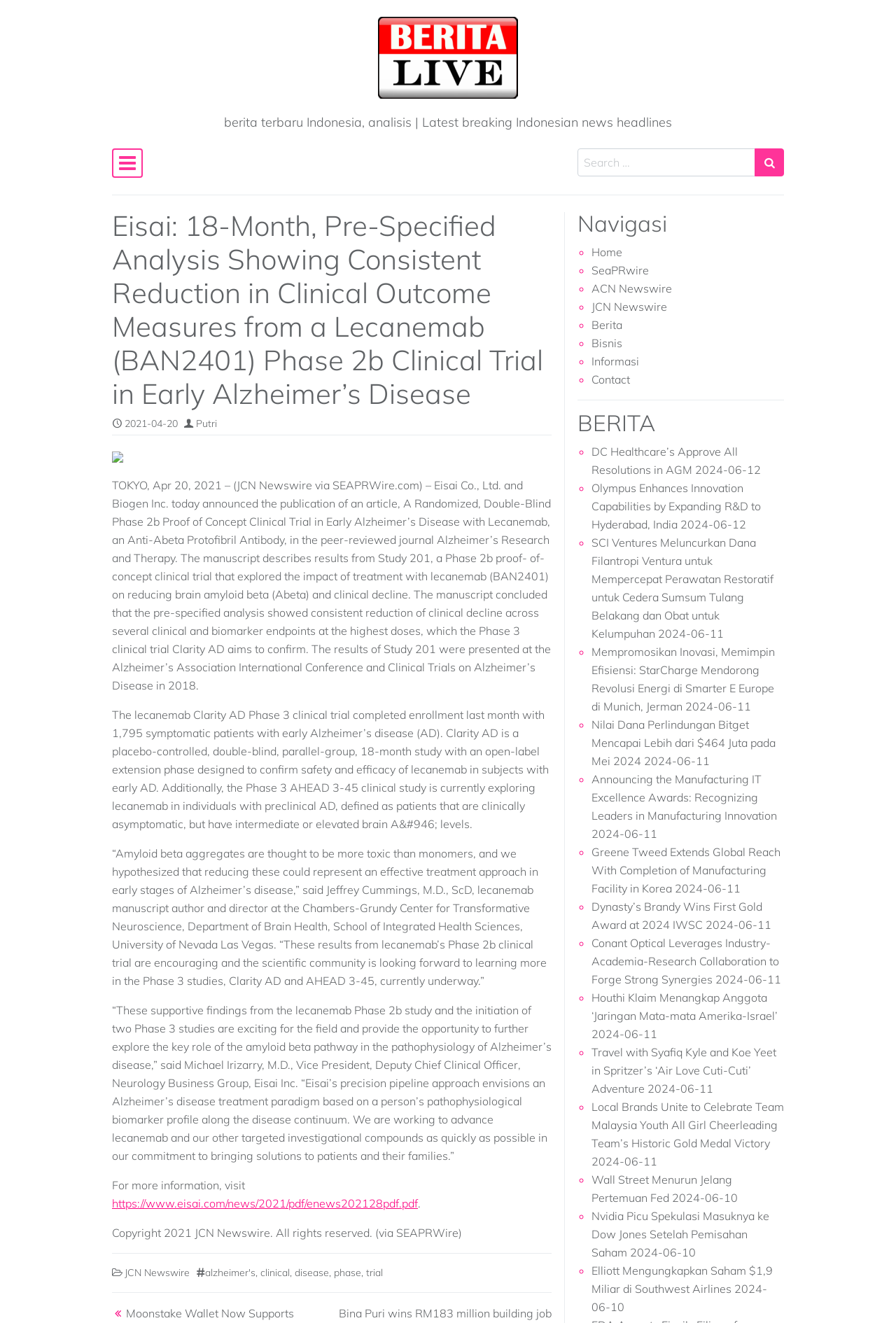Please find the bounding box coordinates of the element that you should click to achieve the following instruction: "Read the article published on 2021-04-20". The coordinates should be presented as four float numbers between 0 and 1: [left, top, right, bottom].

[0.139, 0.315, 0.198, 0.325]